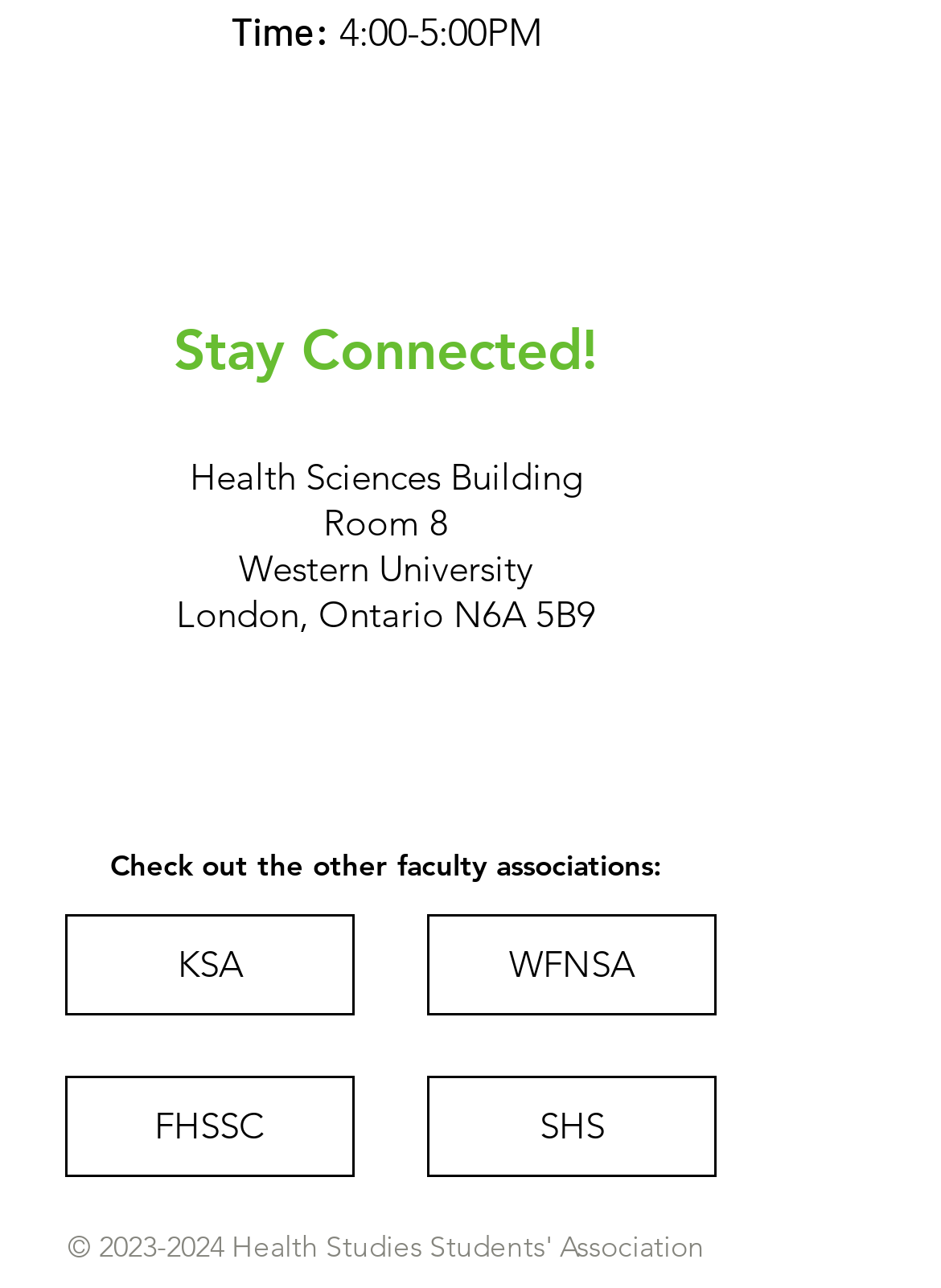Identify the bounding box coordinates of the clickable region required to complete the instruction: "View YouTube". The coordinates should be given as four float numbers within the range of 0 and 1, i.e., [left, top, right, bottom].

[0.556, 0.528, 0.646, 0.594]